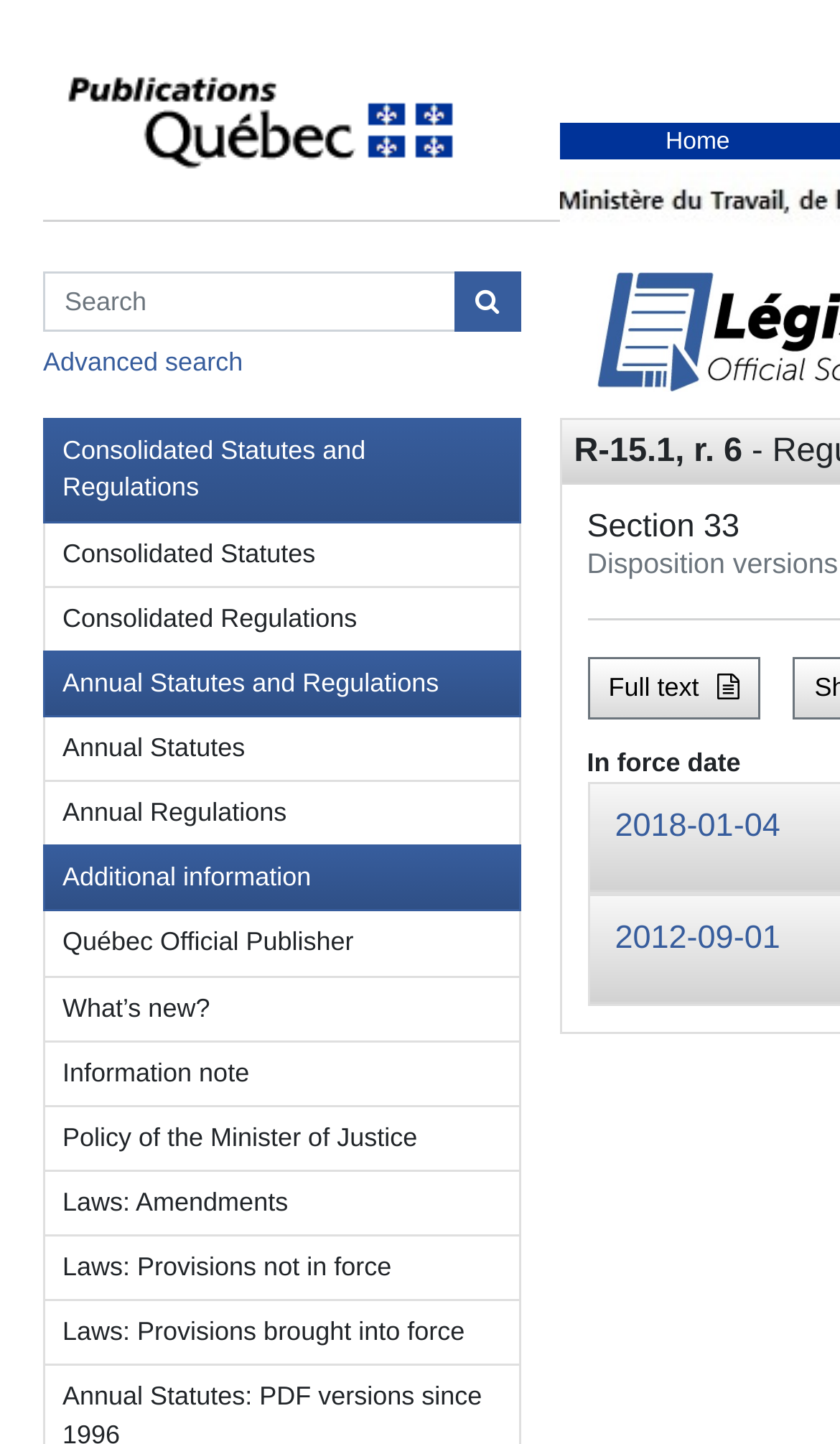What is the purpose of the textbox?
Using the details from the image, give an elaborate explanation to answer the question.

The textbox has a label 'Search in Consolidated Statutes and Regulations', which suggests that it is used to search for specific statutes and regulations.